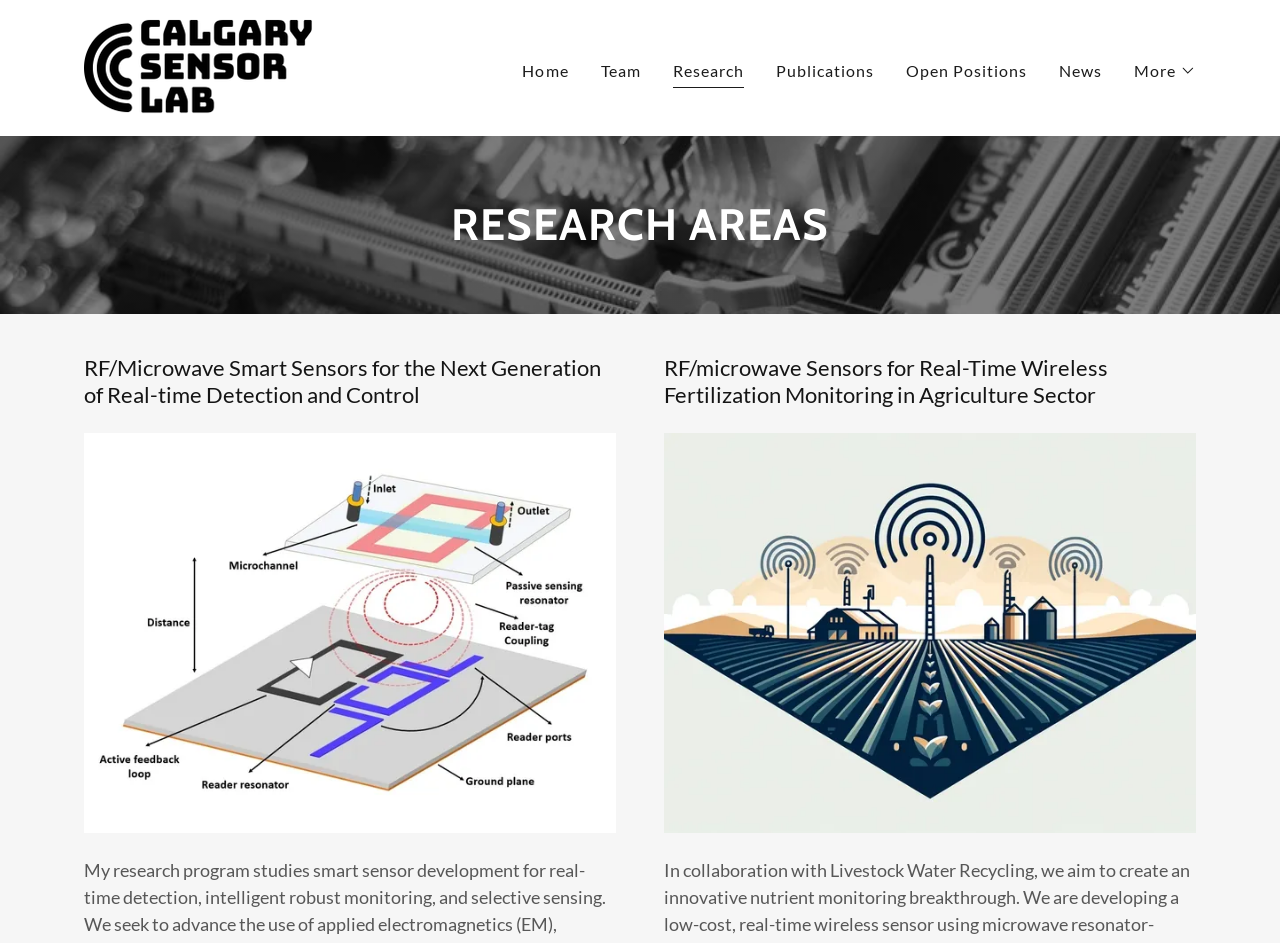What is the theme of the research areas?
Offer a detailed and exhaustive answer to the question.

By examining the research areas listed on the webpage, we can see that they are both related to sensors and detection, specifically RF/microwave sensors and their applications.